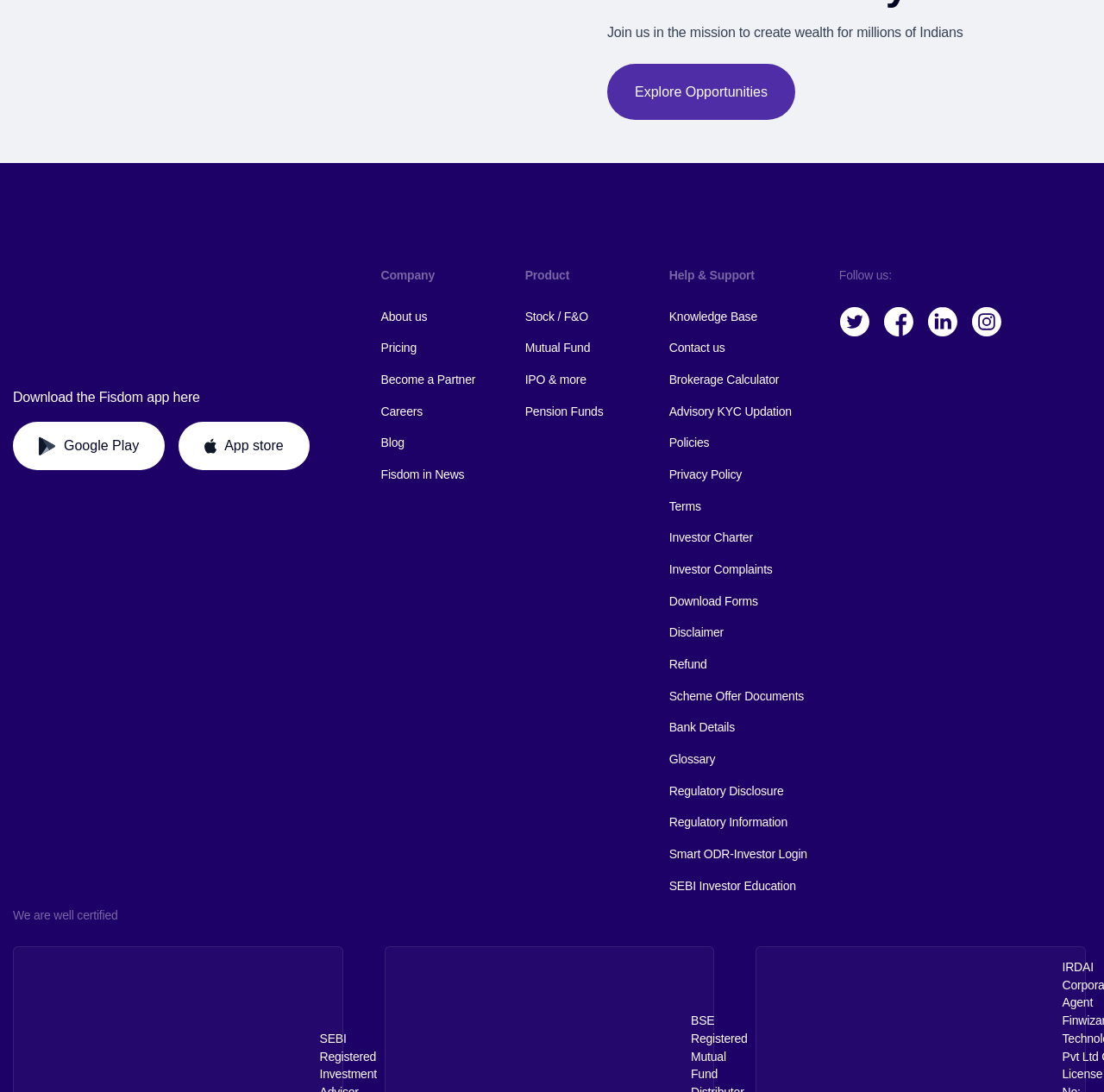Could you find the bounding box coordinates of the clickable area to complete this instruction: "Follow Fisdom on social media"?

[0.76, 0.28, 0.787, 0.308]